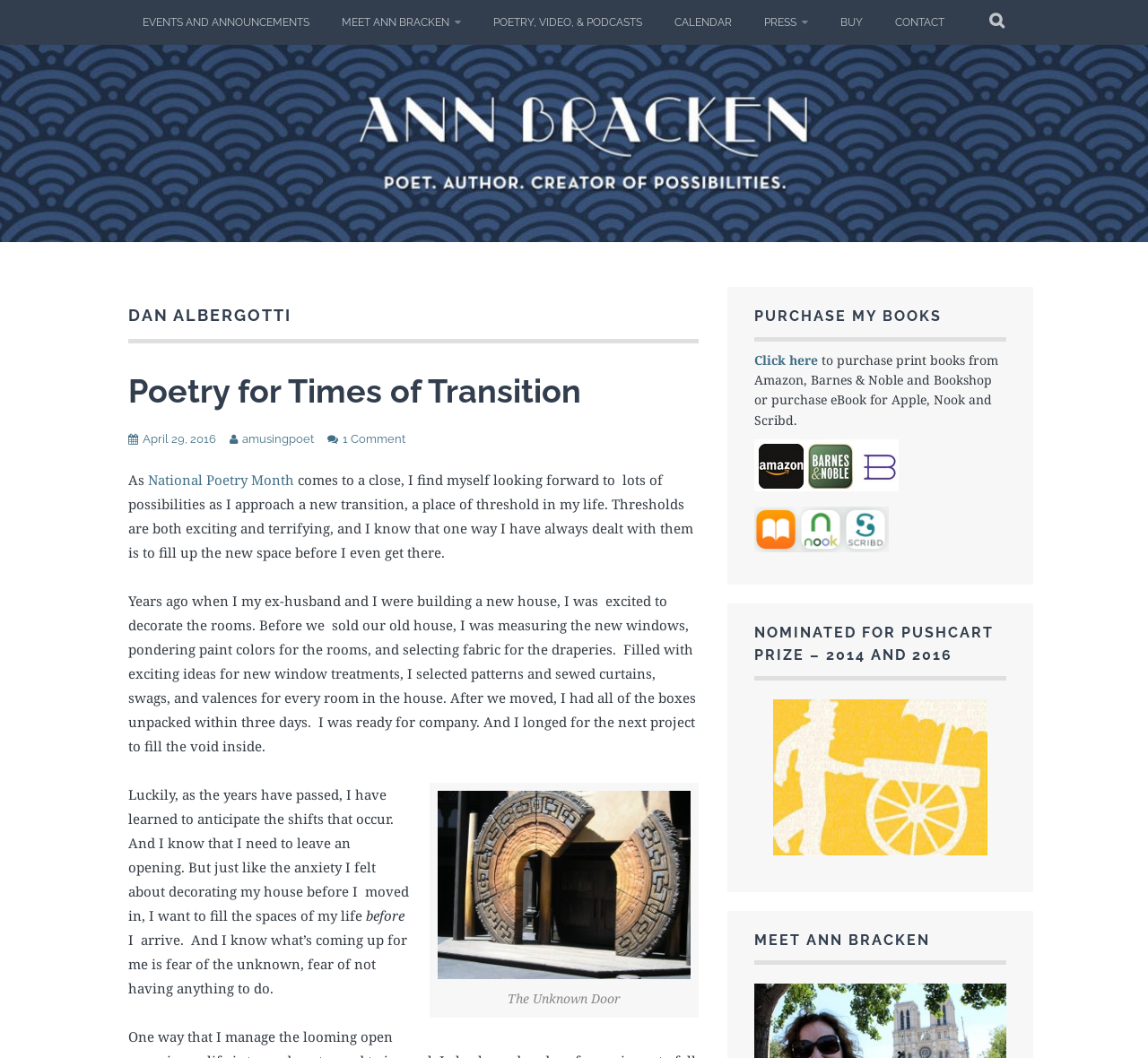Show the bounding box coordinates of the region that should be clicked to follow the instruction: "Check Whirlpool Refrigerator Service Centre in South Kolkata."

None